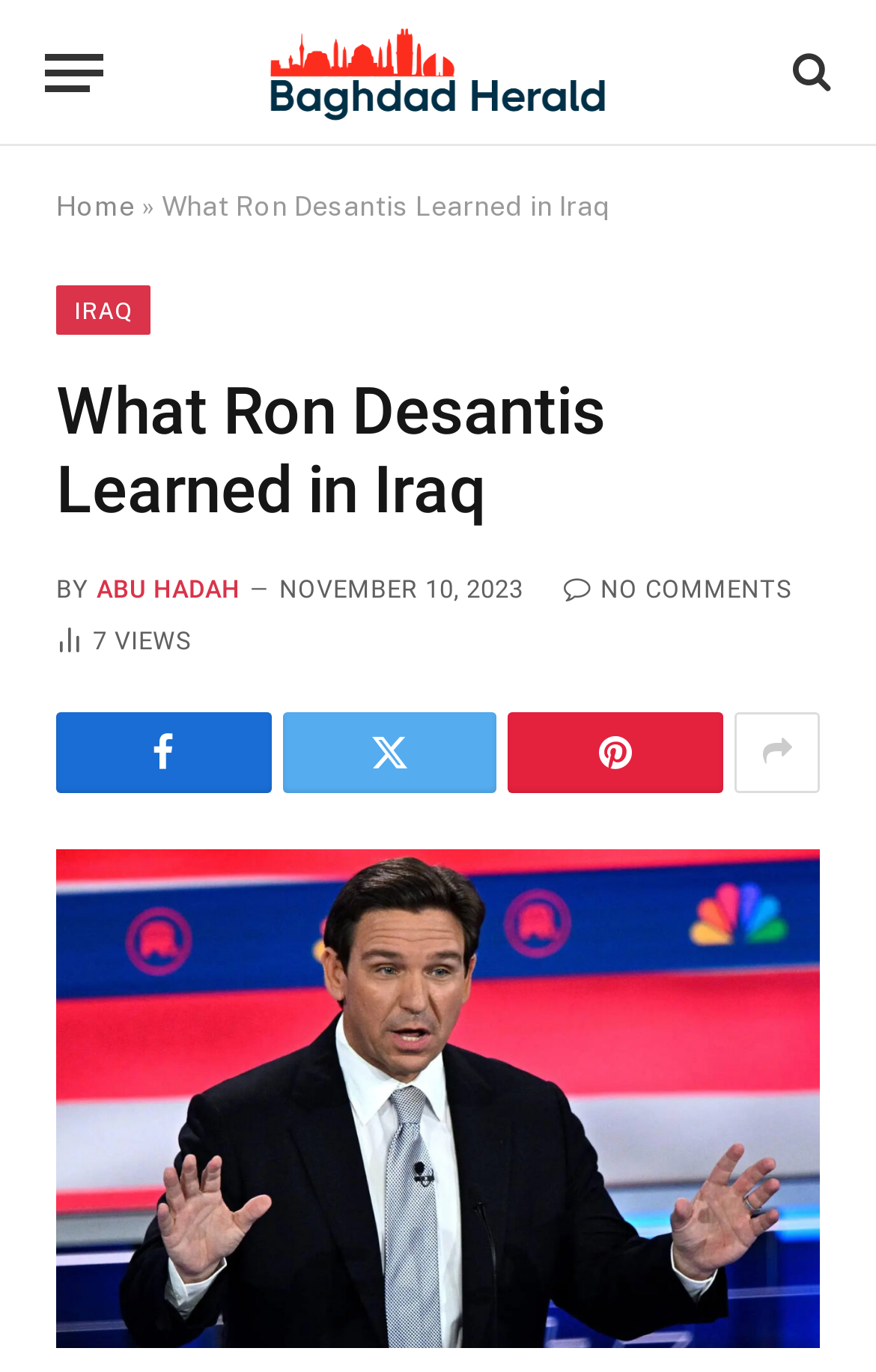Please identify the bounding box coordinates of the element on the webpage that should be clicked to follow this instruction: "Go to Baghdad Herald homepage". The bounding box coordinates should be given as four float numbers between 0 and 1, formatted as [left, top, right, bottom].

[0.302, 0.0, 0.698, 0.106]